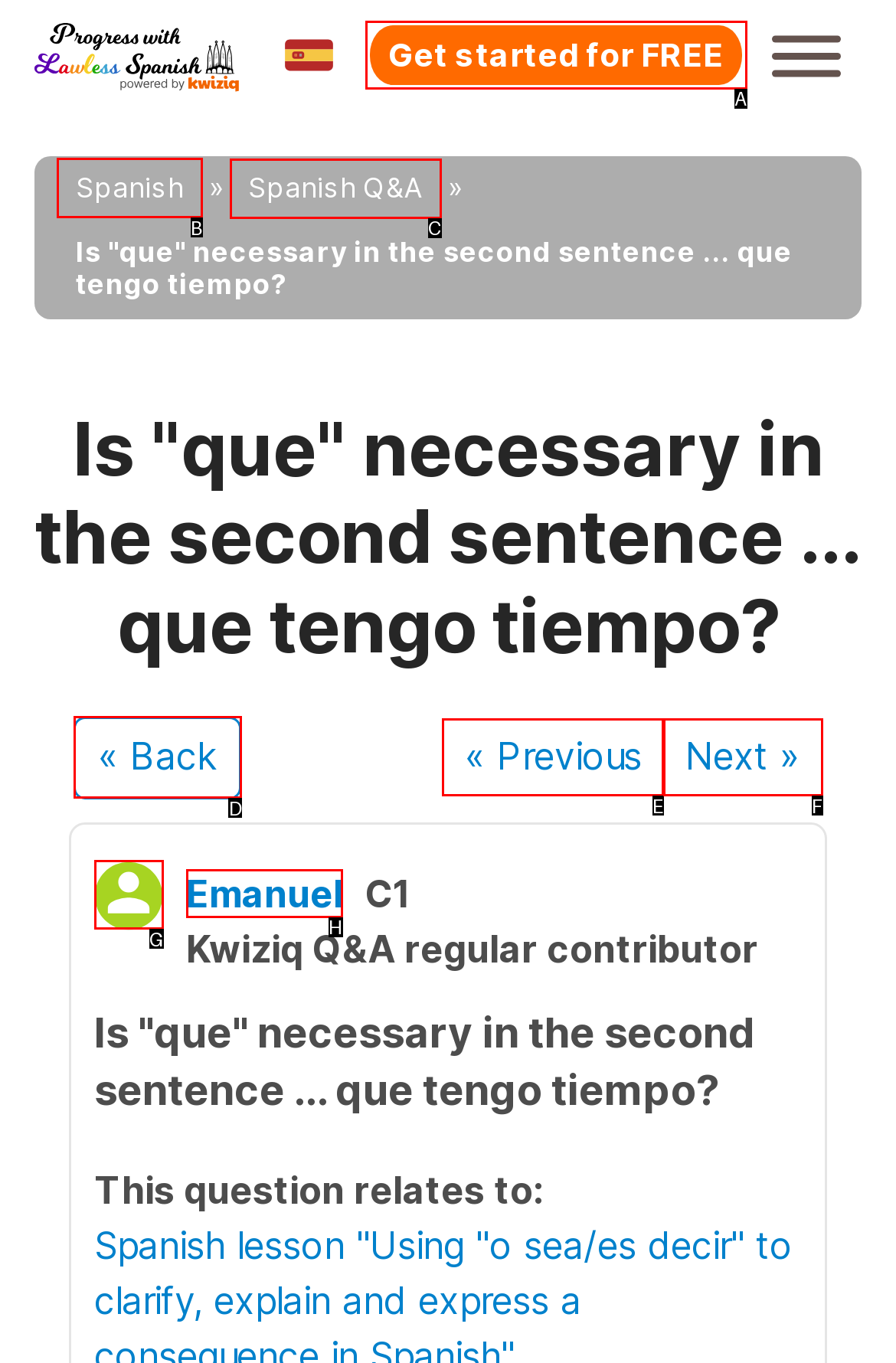Choose the letter of the element that should be clicked to complete the task: Click on the 'Spanish' link
Answer with the letter from the possible choices.

B